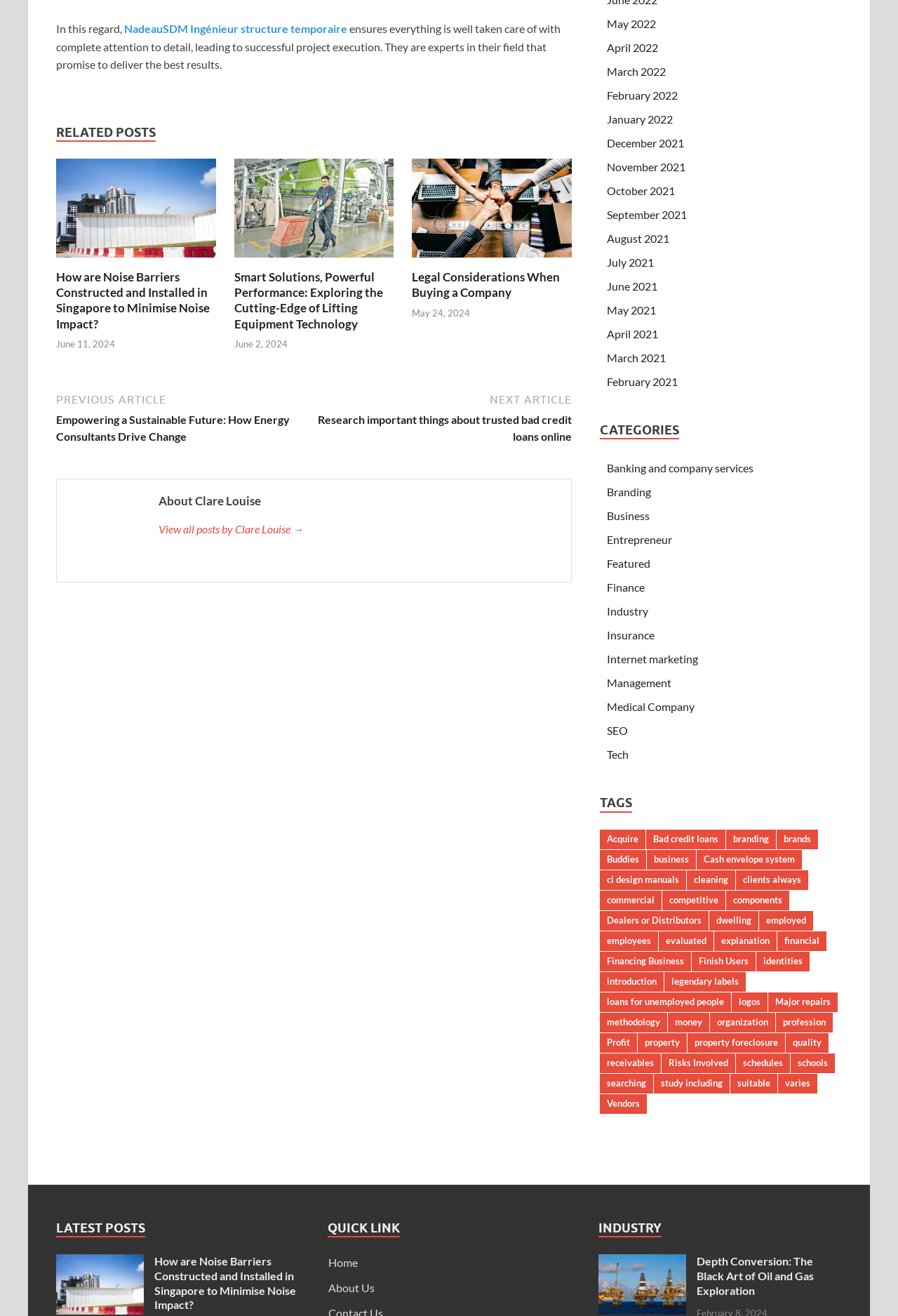Please identify the bounding box coordinates for the region that you need to click to follow this instruction: "Read about Noise Barriers Construction and Installation in Singapore".

[0.062, 0.193, 0.241, 0.203]